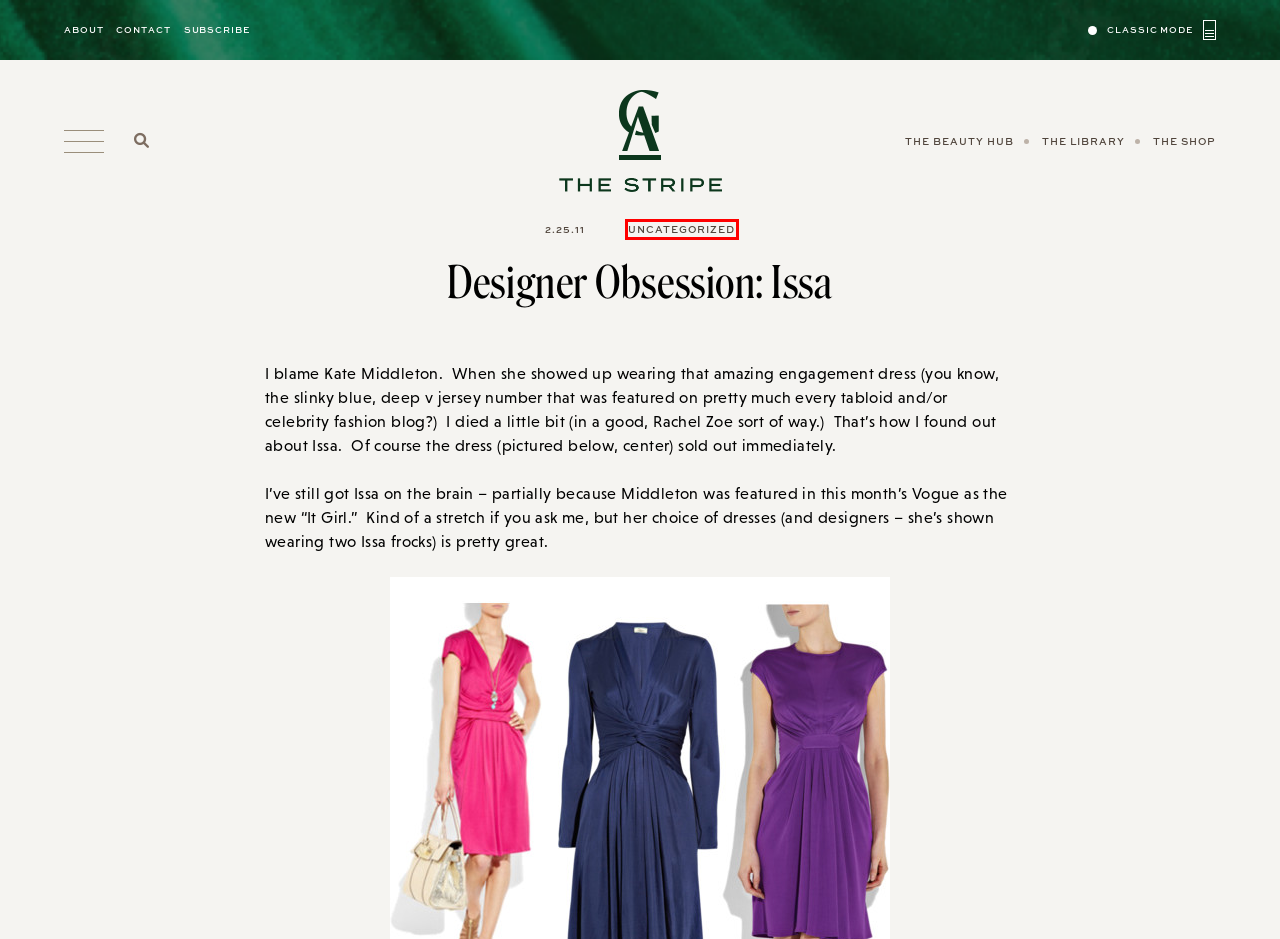Examine the screenshot of a webpage with a red bounding box around a UI element. Select the most accurate webpage description that corresponds to the new page after clicking the highlighted element. Here are the choices:
A. The Beauty Hub - The Stripe
B. The Shop - The Stripe
C. About - The Stripe
D. beauty Archives - The Stripe
E. The Library - The Stripe
F. Uncategorized Archives - The Stripe
G. Blog - The Stripe
H. Contact - The Stripe

F